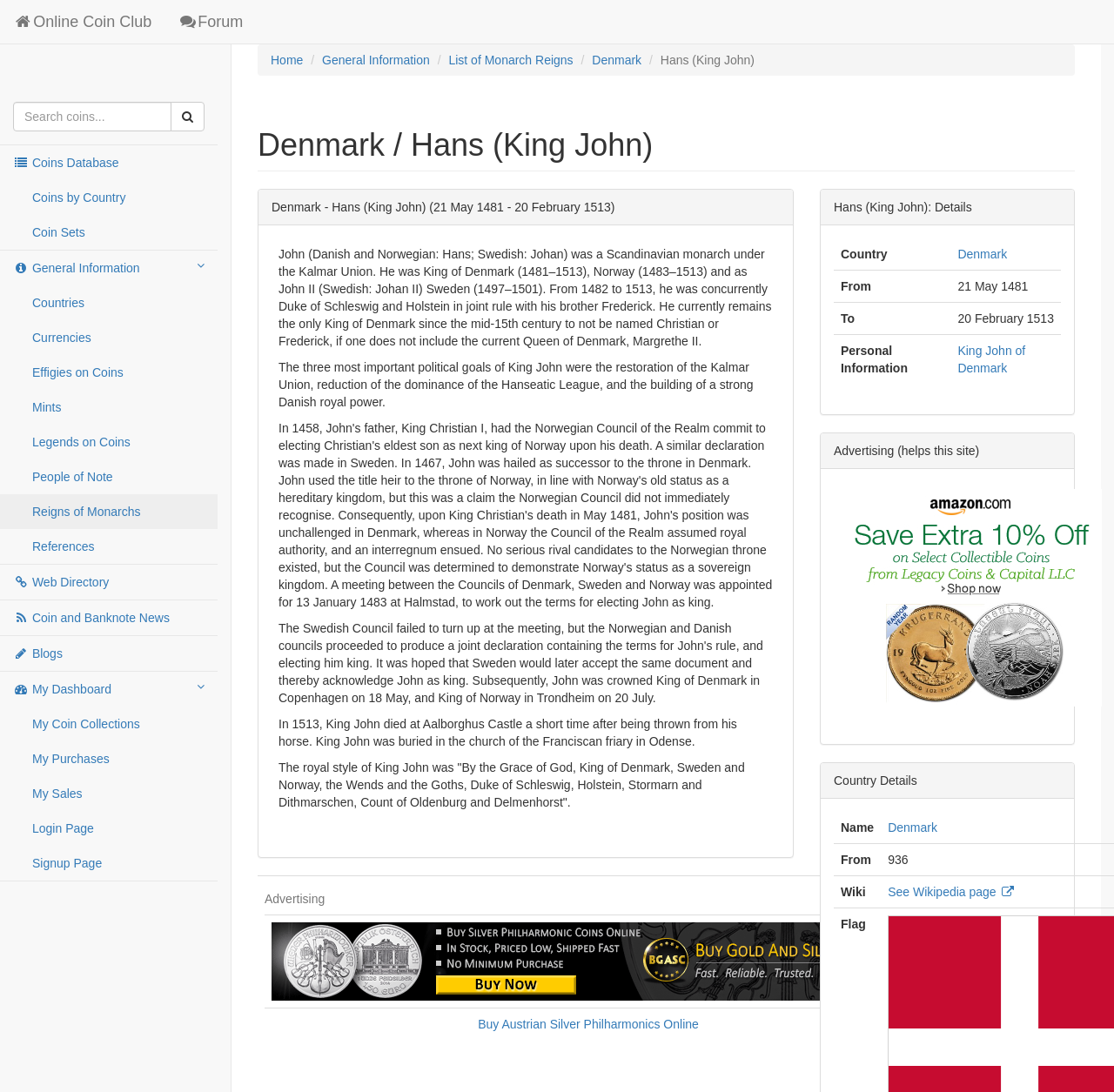Answer the question in one word or a short phrase:
What is the duration of King John's reign in Denmark?

21 May 1481 - 20 February 1513